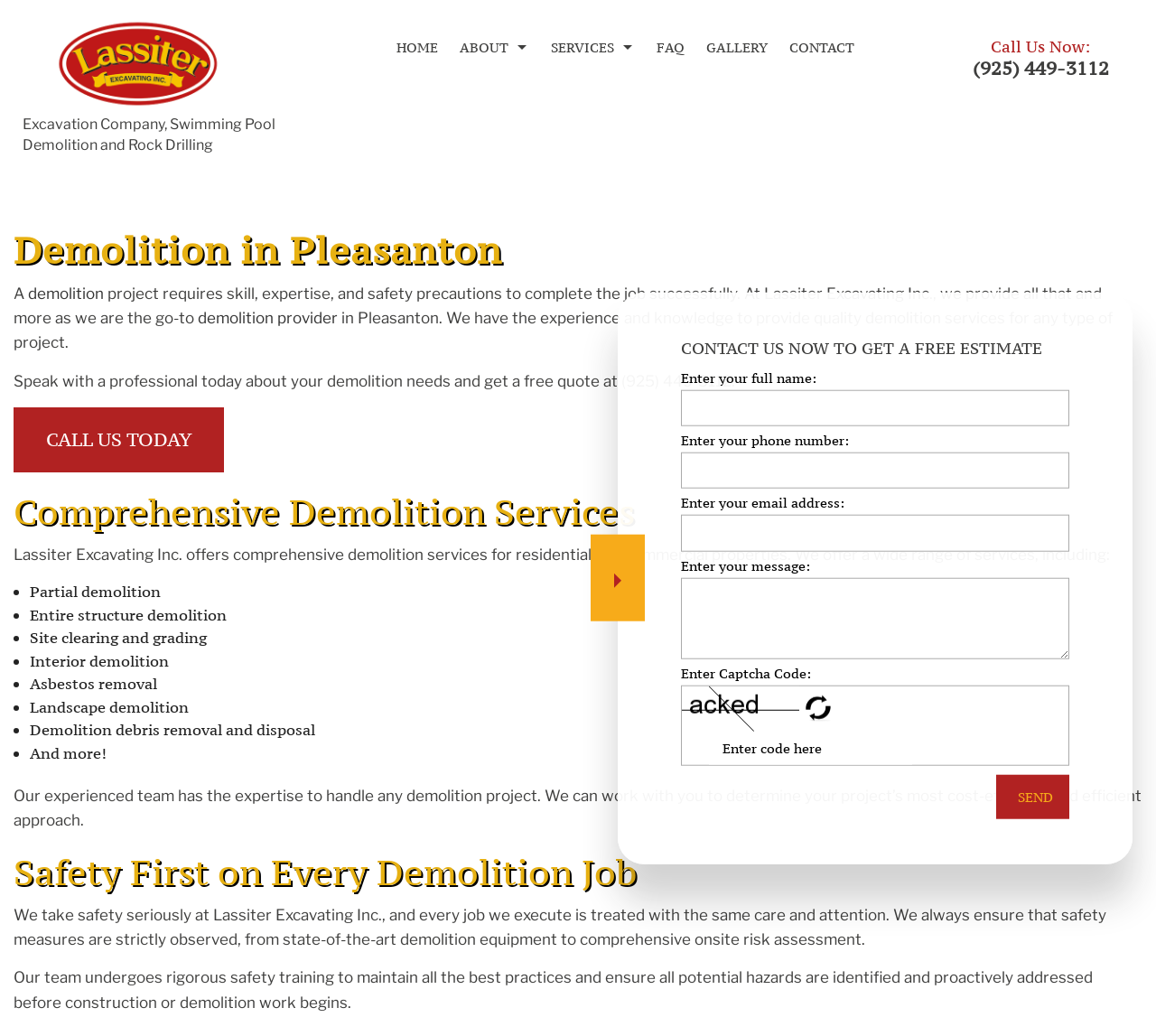Determine the primary headline of the webpage.

Demolition in Pleasanton